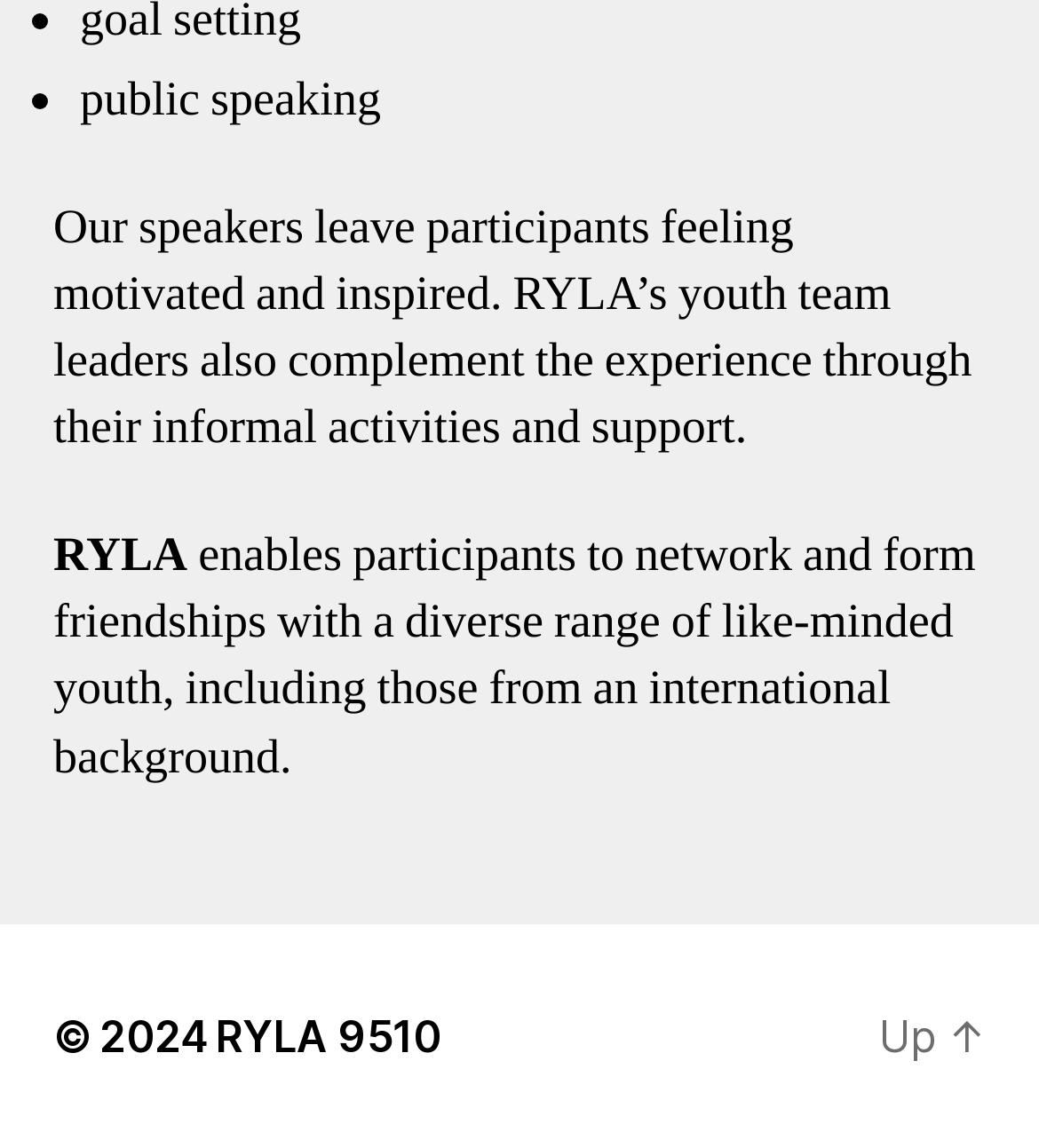By analyzing the image, answer the following question with a detailed response: What is the topic of public speaking?

Based on the text 'Our speakers leave participants feeling motivated and inspired.', it can be inferred that the topic of public speaking is related to motivation and inspiration.